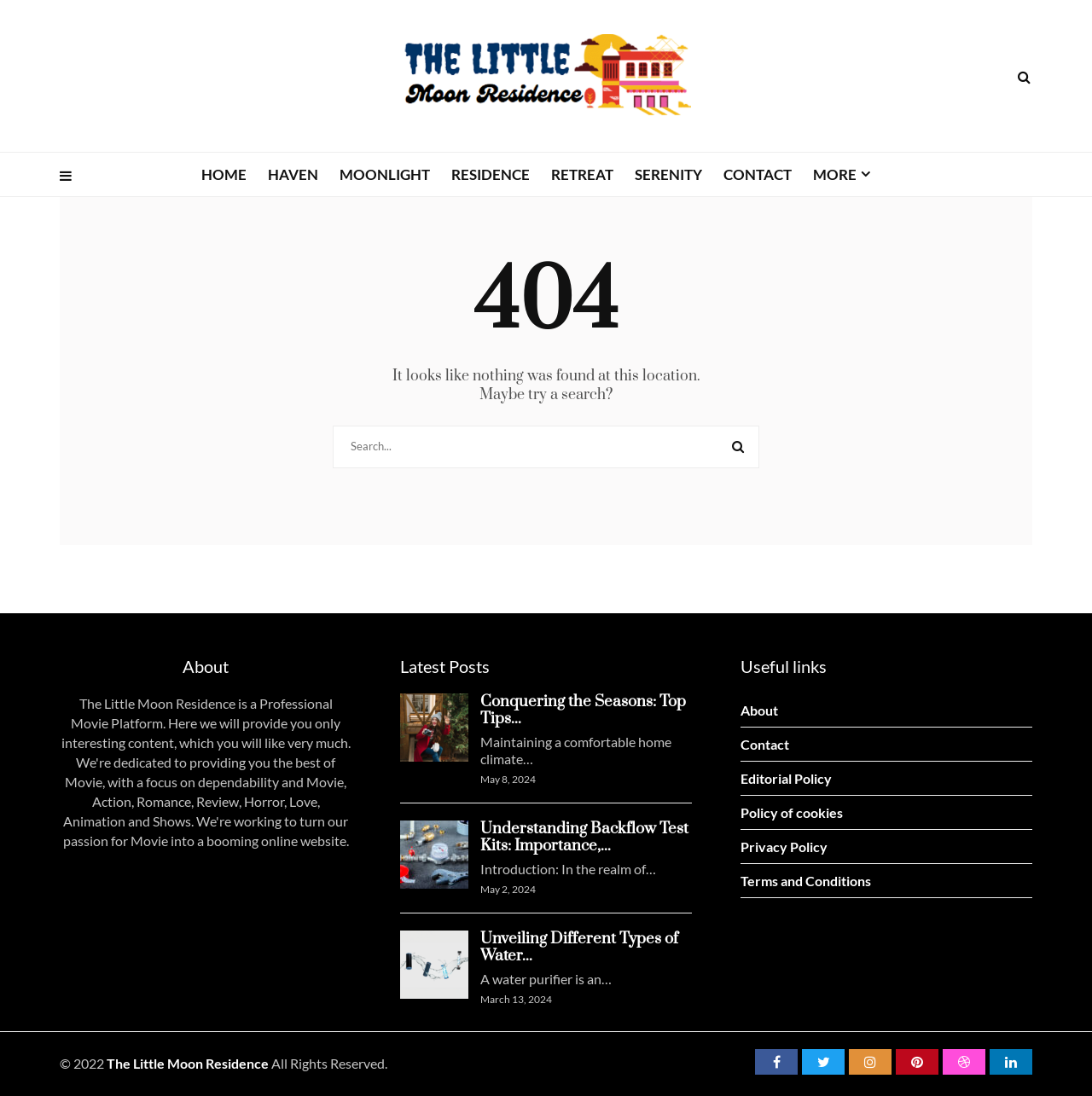Identify the bounding box coordinates of the region that needs to be clicked to carry out this instruction: "Click on the HOME link". Provide these coordinates as four float numbers ranging from 0 to 1, i.e., [left, top, right, bottom].

[0.184, 0.147, 0.243, 0.168]